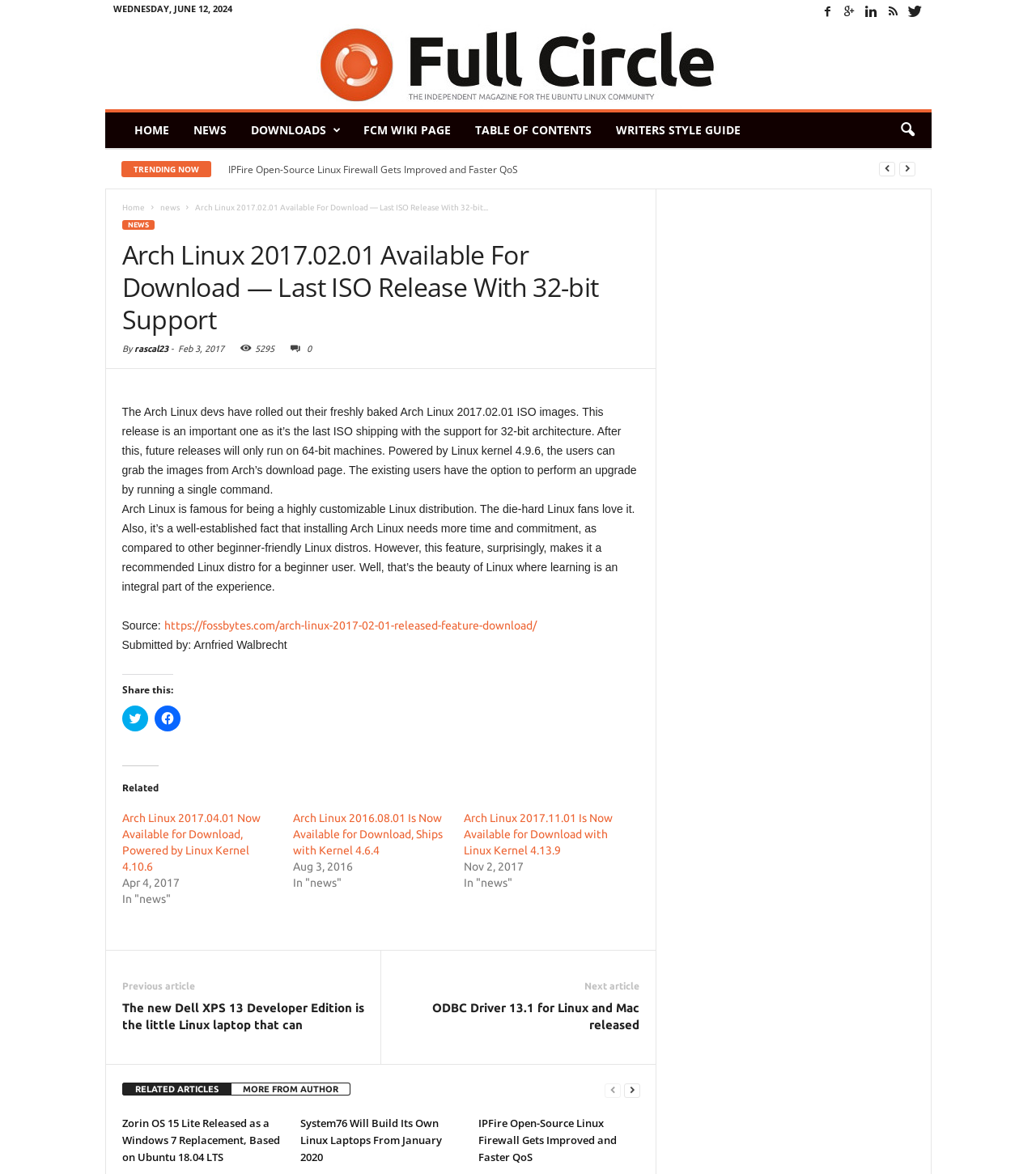Determine the bounding box coordinates for the area that should be clicked to carry out the following instruction: "Read about SightGlass".

None